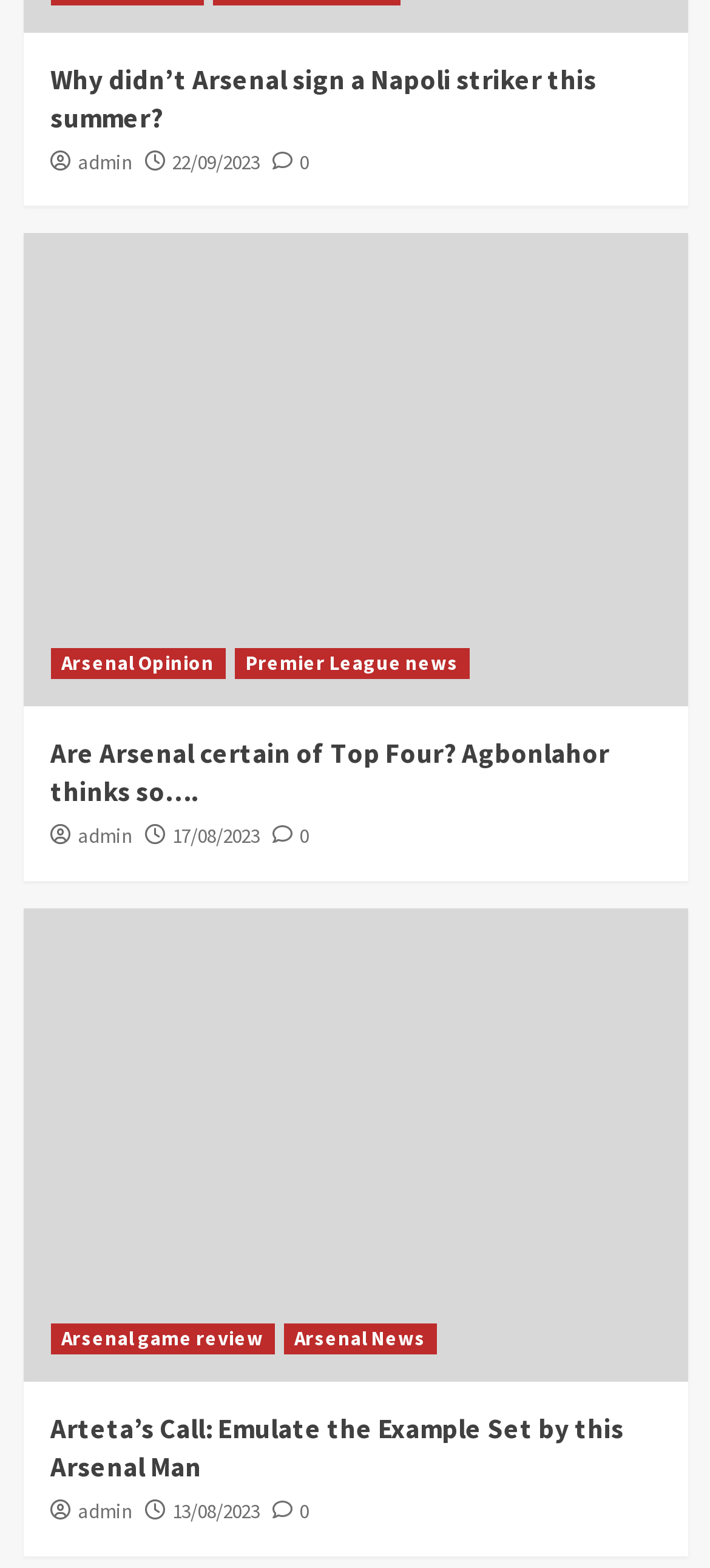Who is the author of the first article?
Refer to the image and provide a detailed answer to the question.

I looked at the links below the first article heading 'Why didn’t Arsenal sign a Napoli striker this summer?' and found that one of the links is 'admin', which is likely the author of the article.